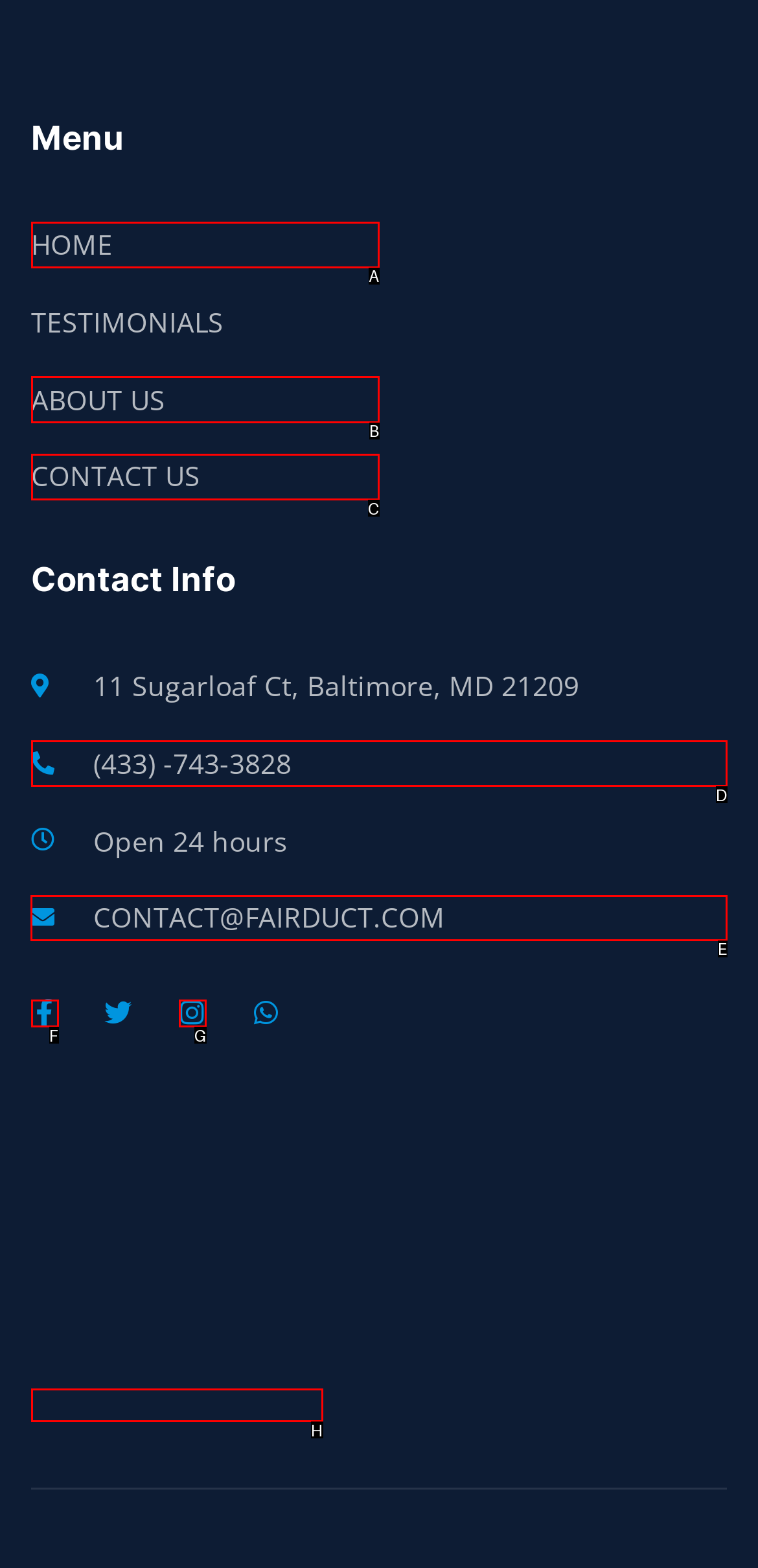Pick the right letter to click to achieve the task: Send an email to CONTACT@FAIRDUCT.COM
Answer with the letter of the correct option directly.

E